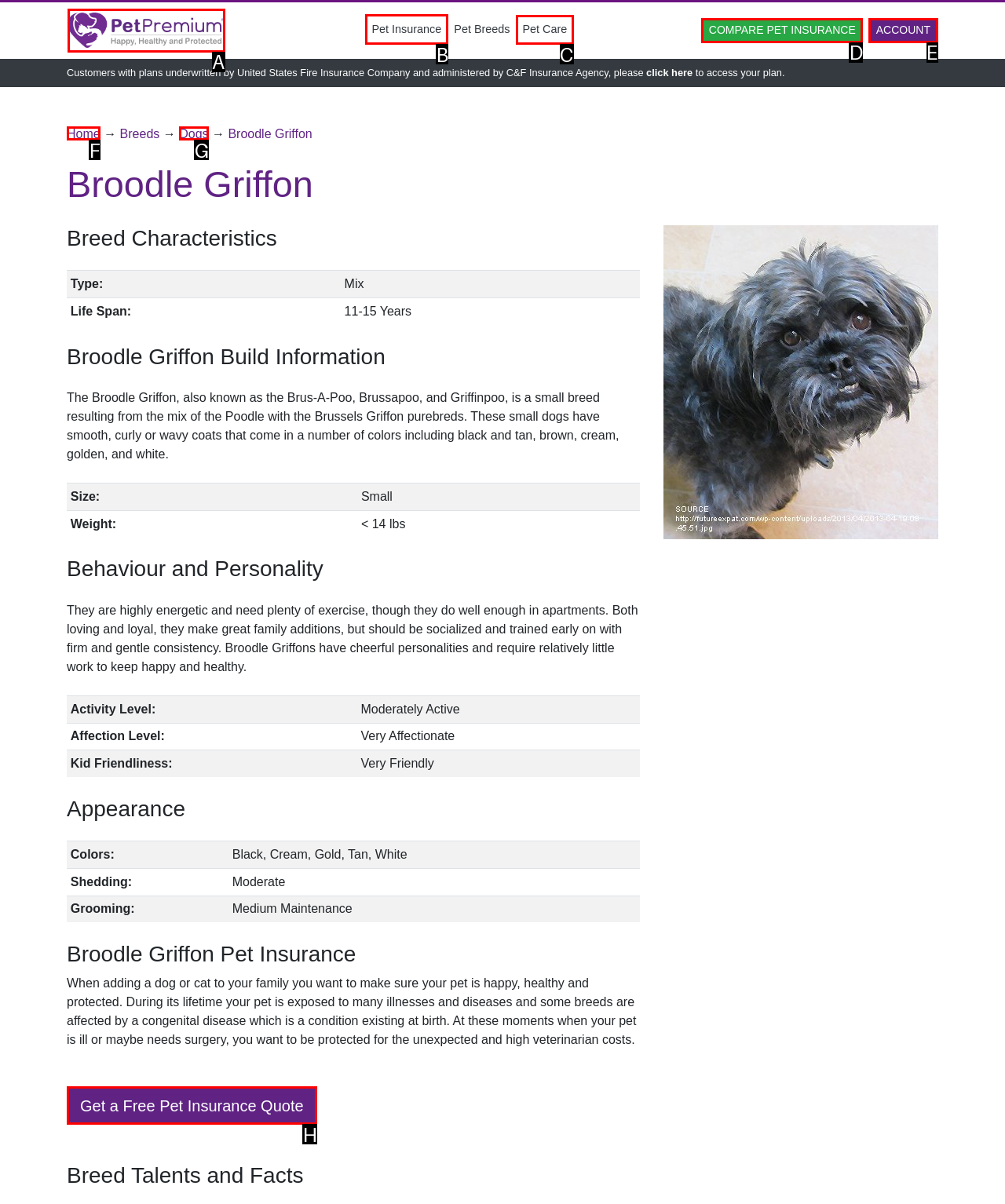Select the appropriate HTML element to click for the following task: Click on Pet Insurance
Answer with the letter of the selected option from the given choices directly.

B